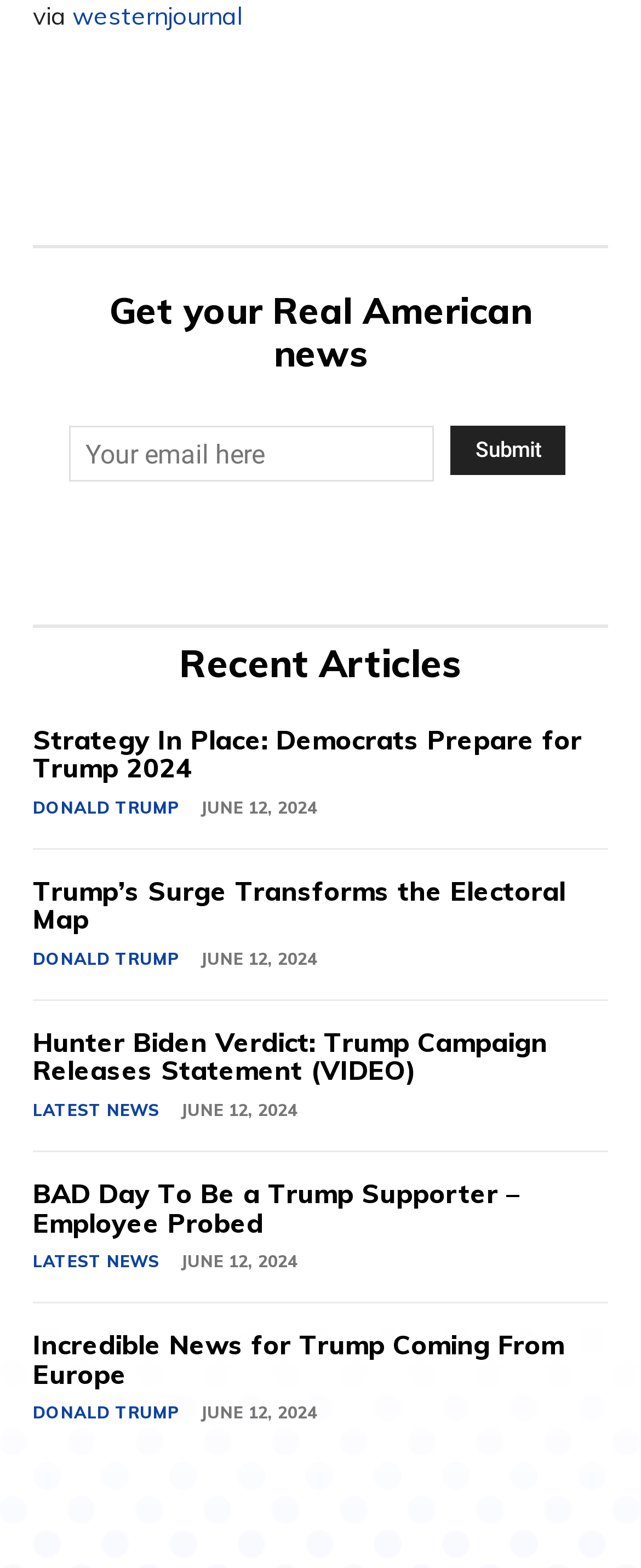Indicate the bounding box coordinates of the clickable region to achieve the following instruction: "Enter your email address."

[0.108, 0.272, 0.677, 0.308]